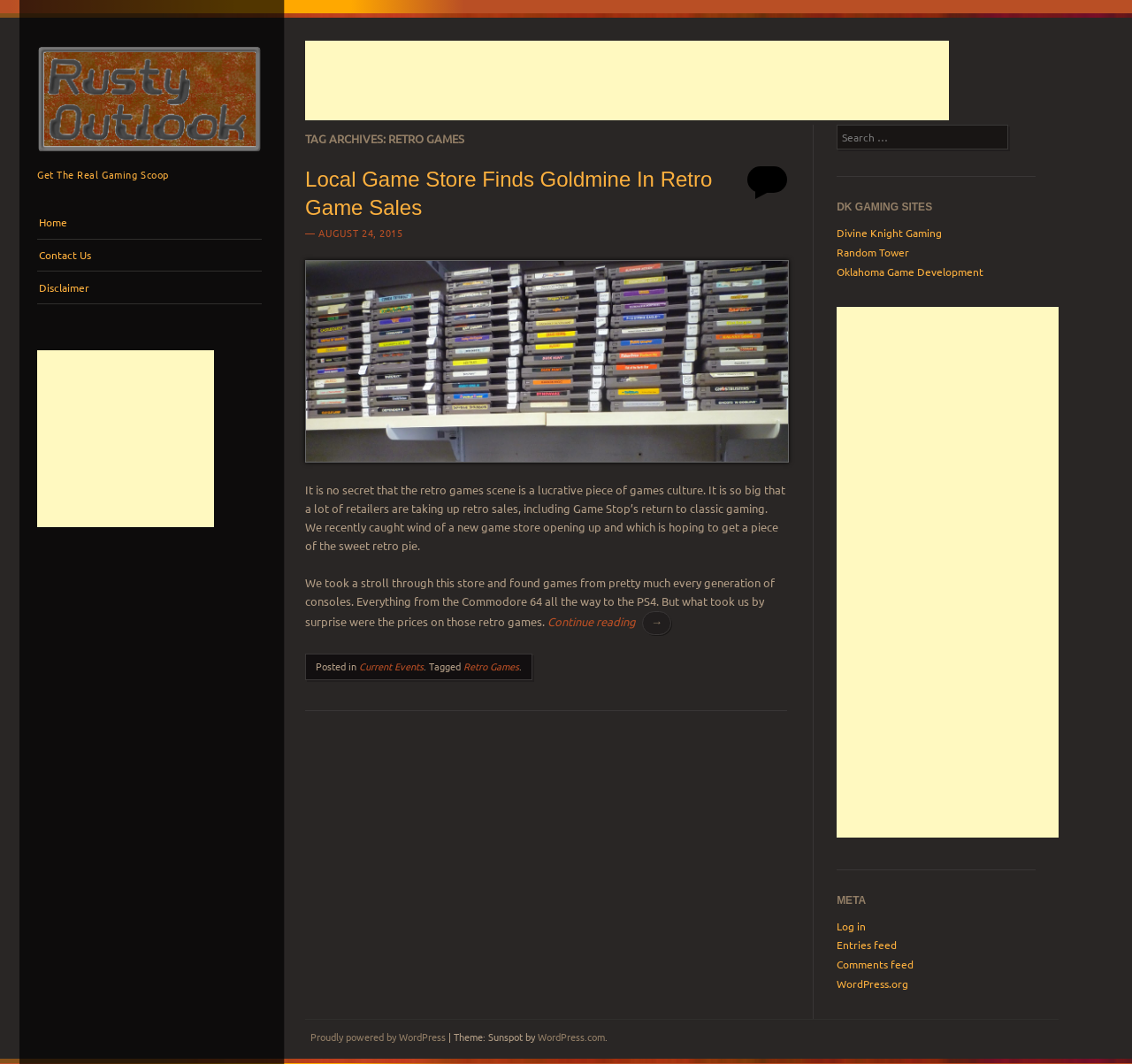Identify the bounding box for the UI element that is described as follows: "parent_node: Search name="s" placeholder="Search …"".

[0.739, 0.118, 0.891, 0.141]